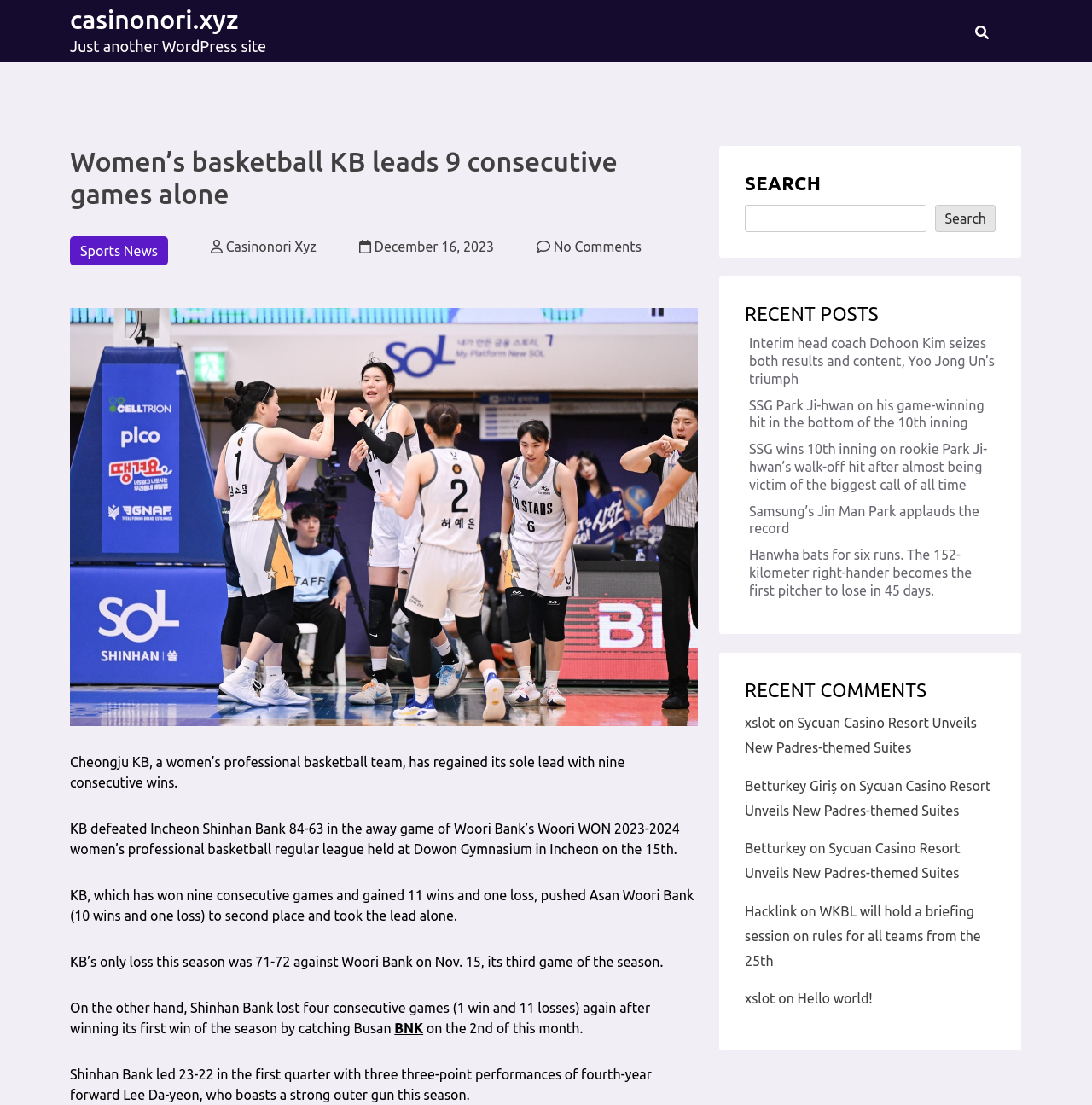What is the current ranking of KB in the women's professional basketball league?
From the image, respond using a single word or phrase.

First place